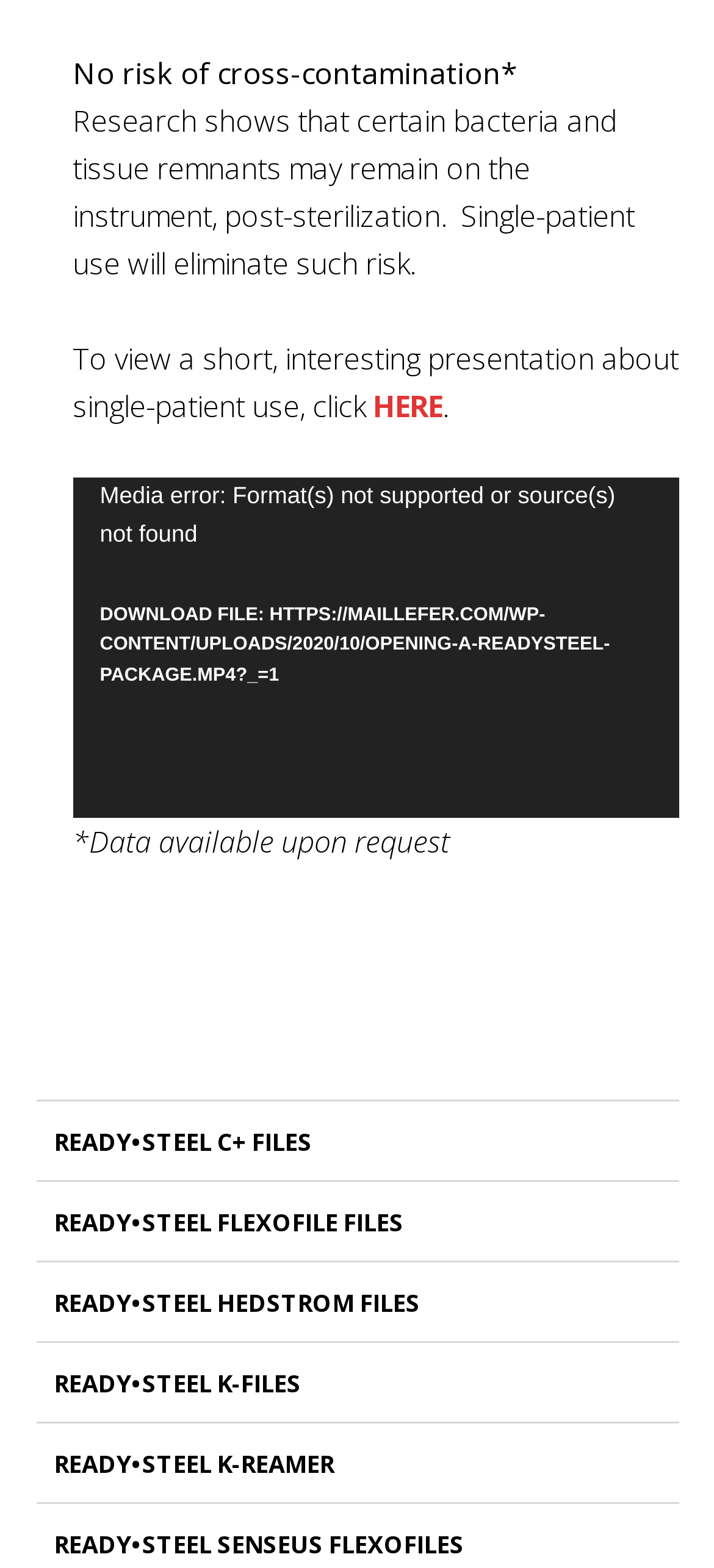What is the benefit of single-patient use?
From the image, respond using a single word or phrase.

No risk of cross-contamination